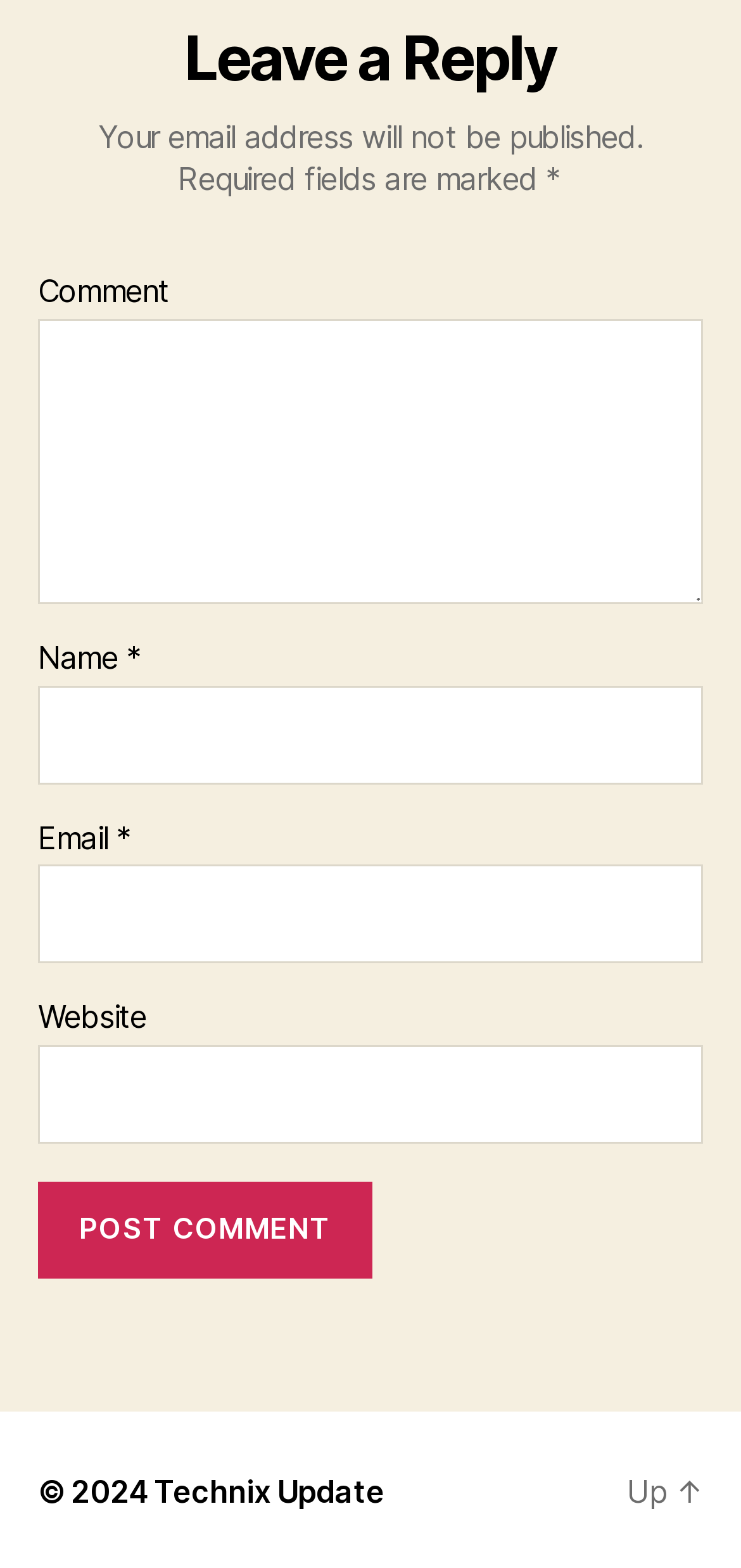Determine the bounding box of the UI component based on this description: "Geography Awareness Week, Nov. 16-22". The bounding box coordinates should be four float values between 0 and 1, i.e., [left, top, right, bottom].

None